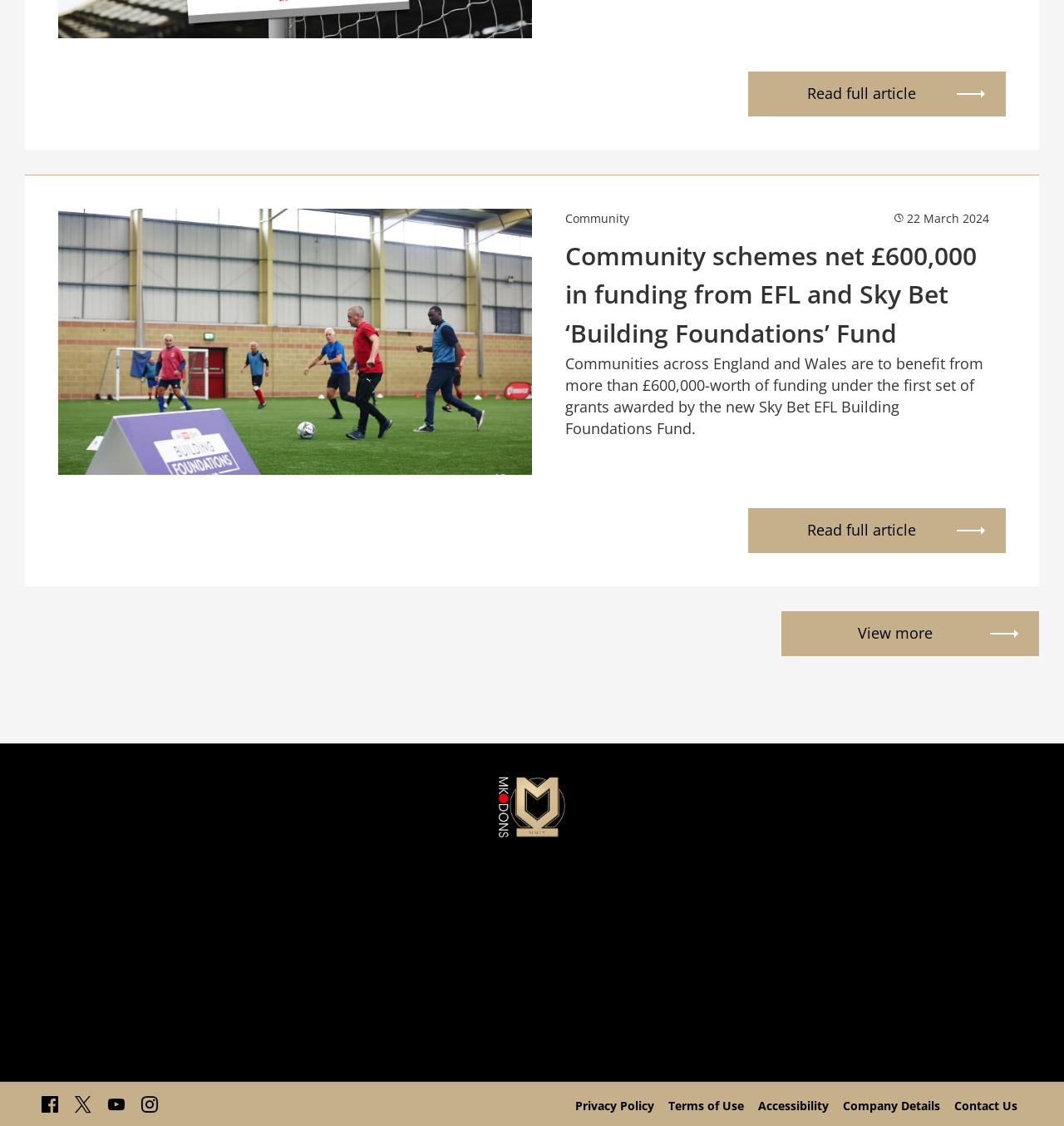Provide a brief response to the question using a single word or phrase: 
What is the purpose of the 'View more' link?

To view more articles